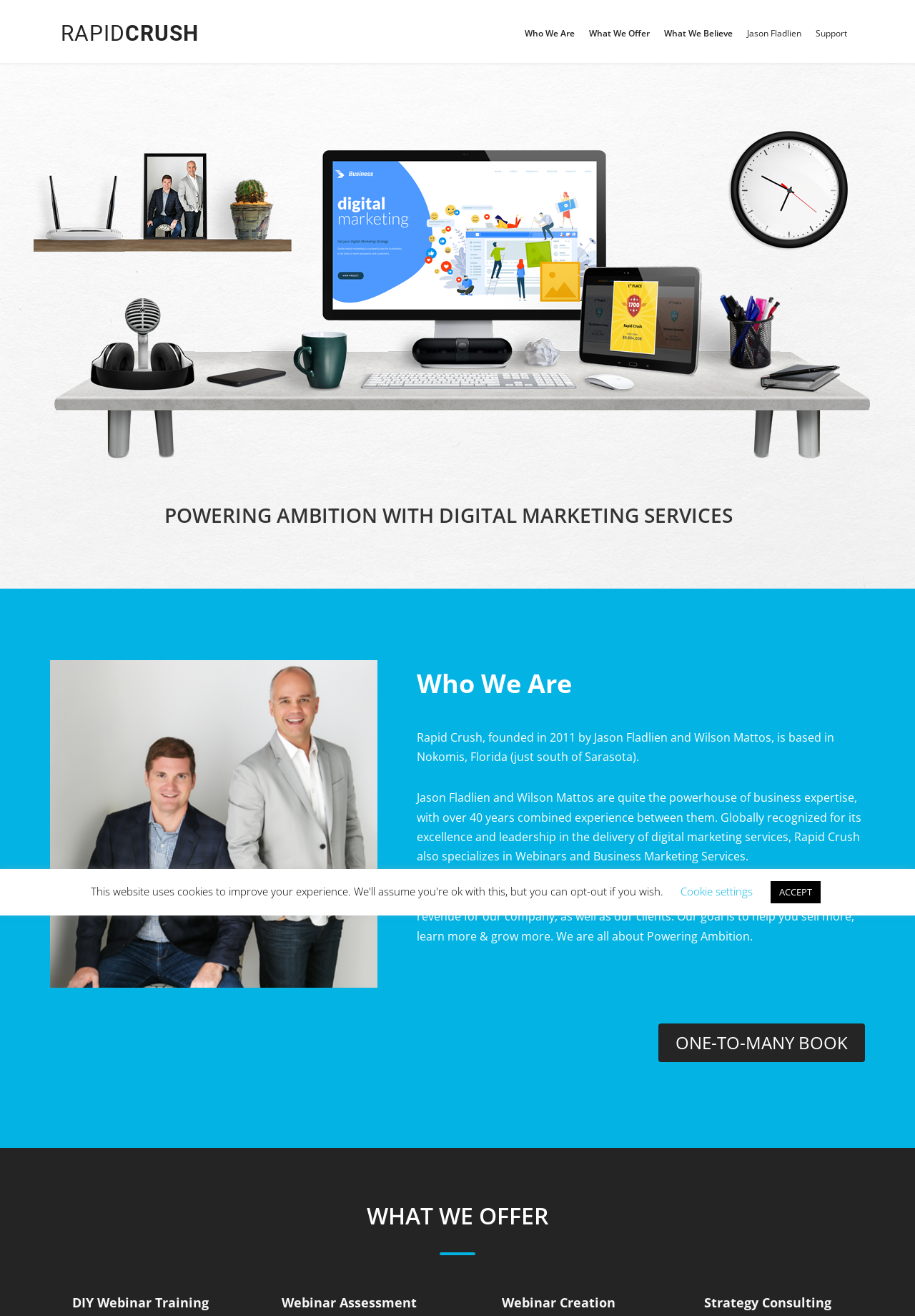For the given element description Support, determine the bounding box coordinates of the UI element. The coordinates should follow the format (top-left x, top-left y, bottom-right x, bottom-right y) and be within the range of 0 to 1.

[0.884, 0.016, 0.934, 0.034]